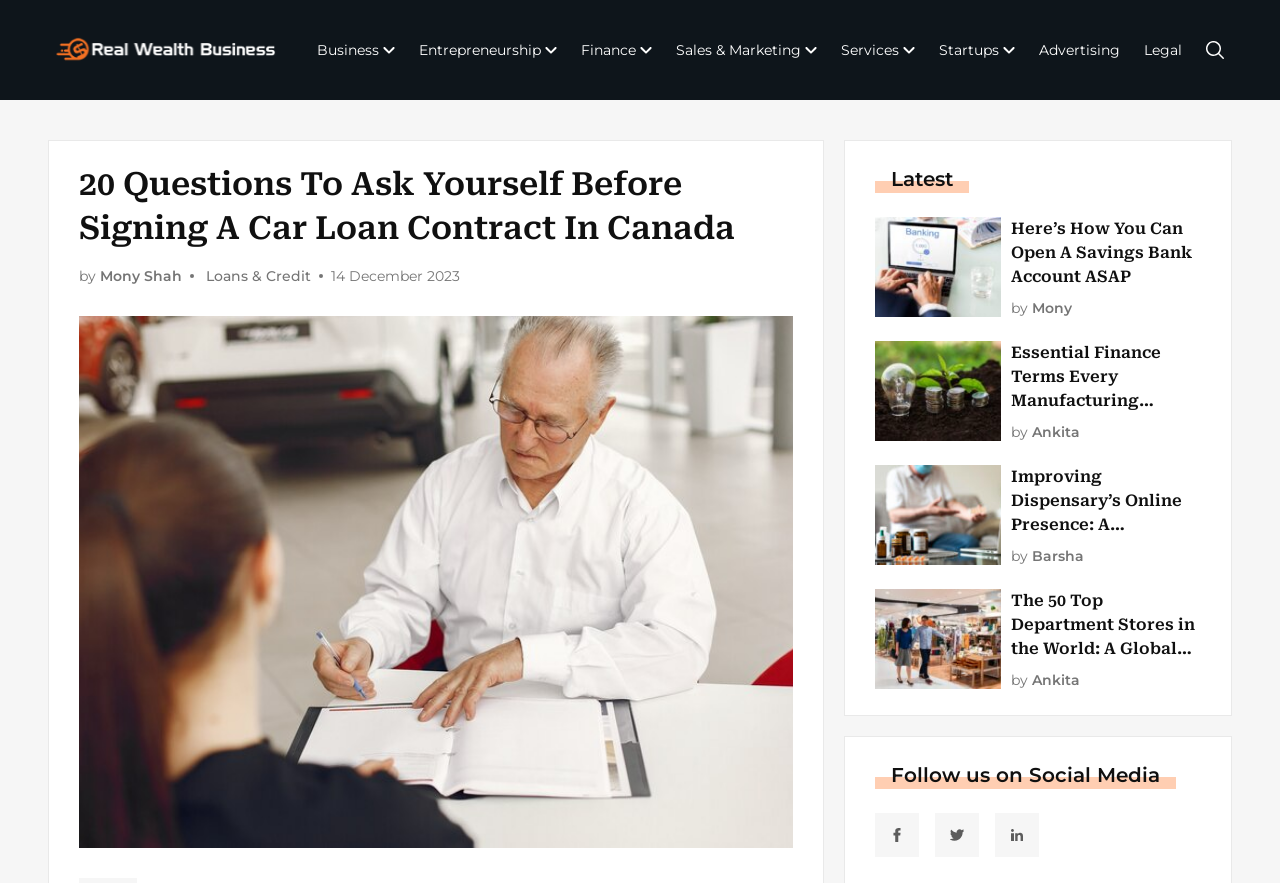Examine the screenshot and answer the question in as much detail as possible: How many social media links are there?

I found the 'Follow us on Social Media' heading and counted the number of social media links below it, which are 3.